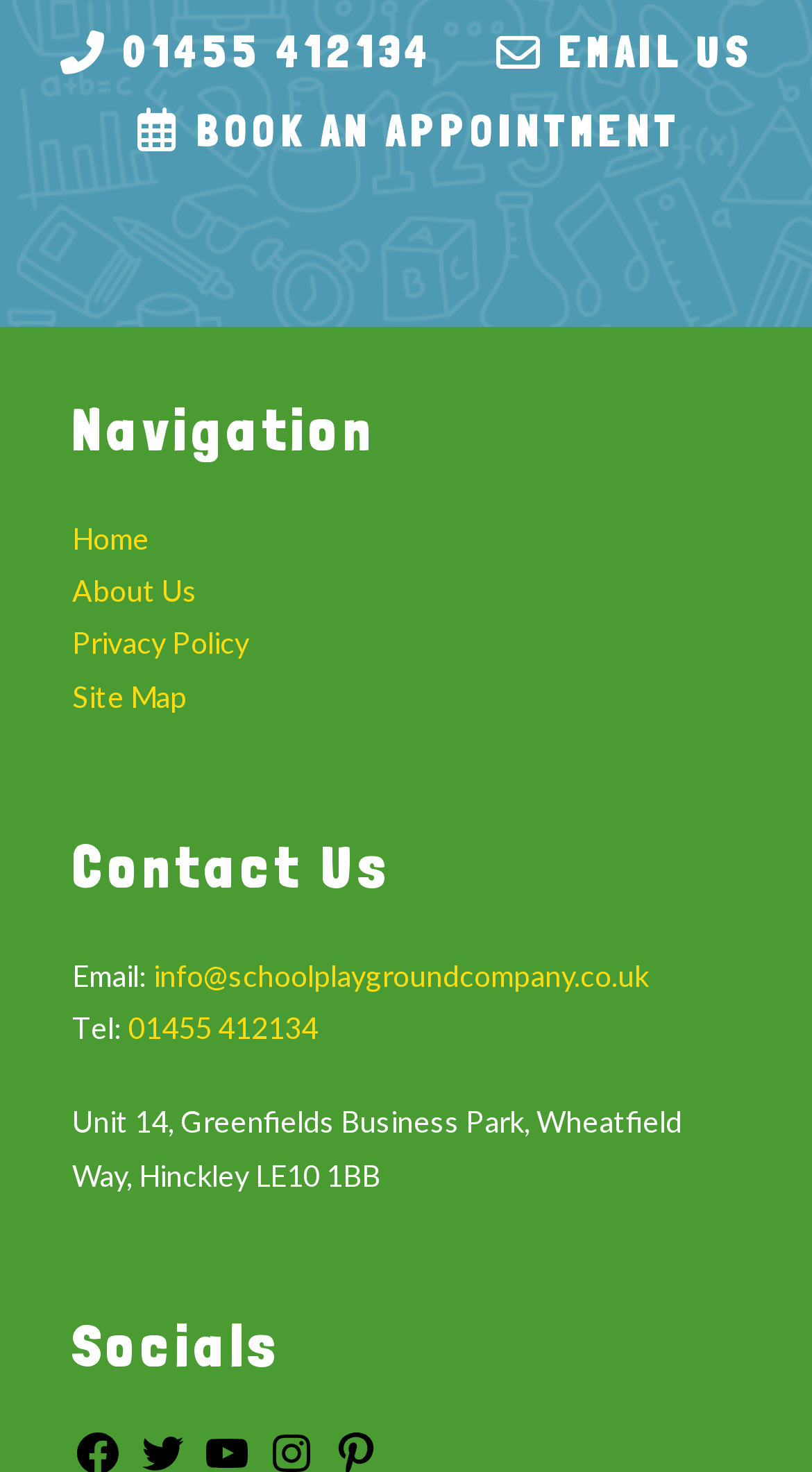Provide the bounding box coordinates in the format (top-left x, top-left y, bottom-right x, bottom-right y). All values are floating point numbers between 0 and 1. Determine the bounding box coordinate of the UI element described as: Home

[0.088, 0.354, 0.183, 0.378]